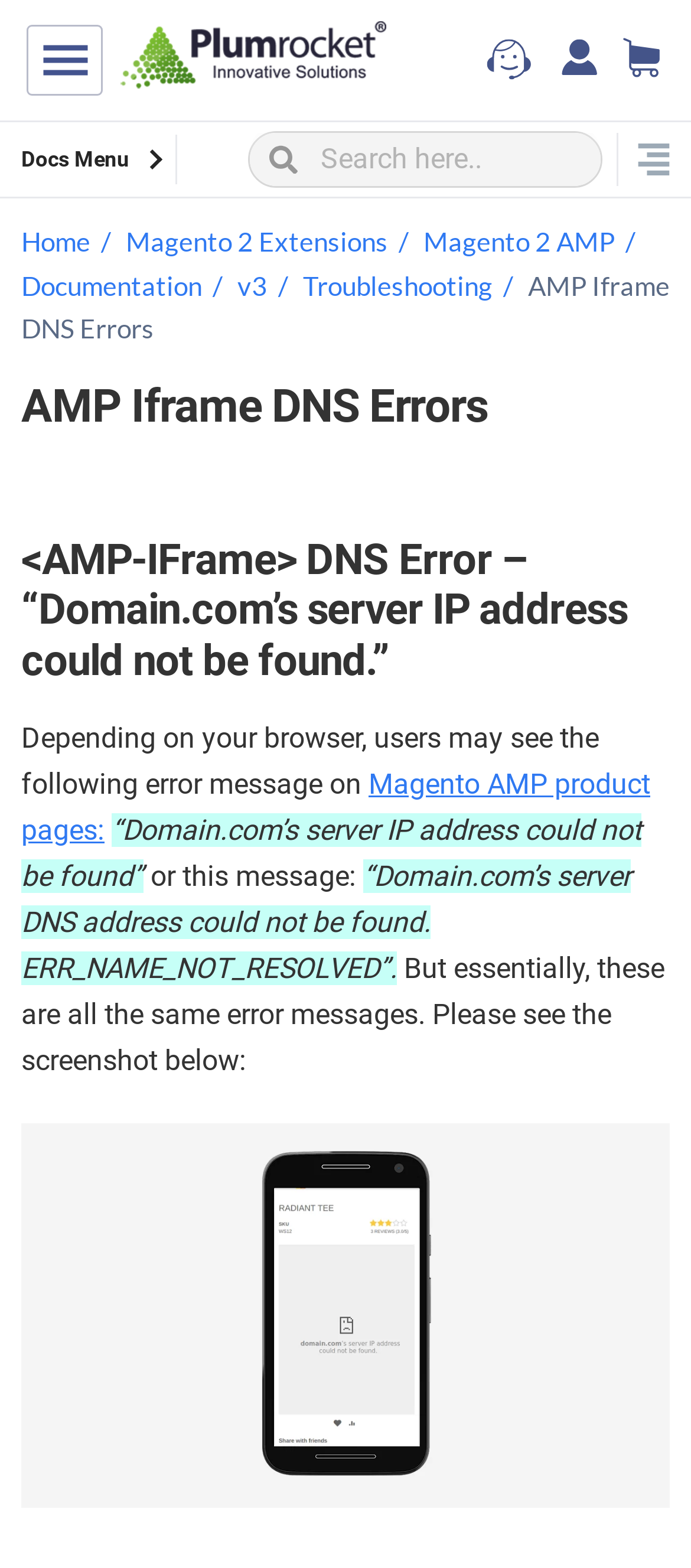Determine the bounding box coordinates of the target area to click to execute the following instruction: "Click the menu button."

[0.038, 0.016, 0.149, 0.061]